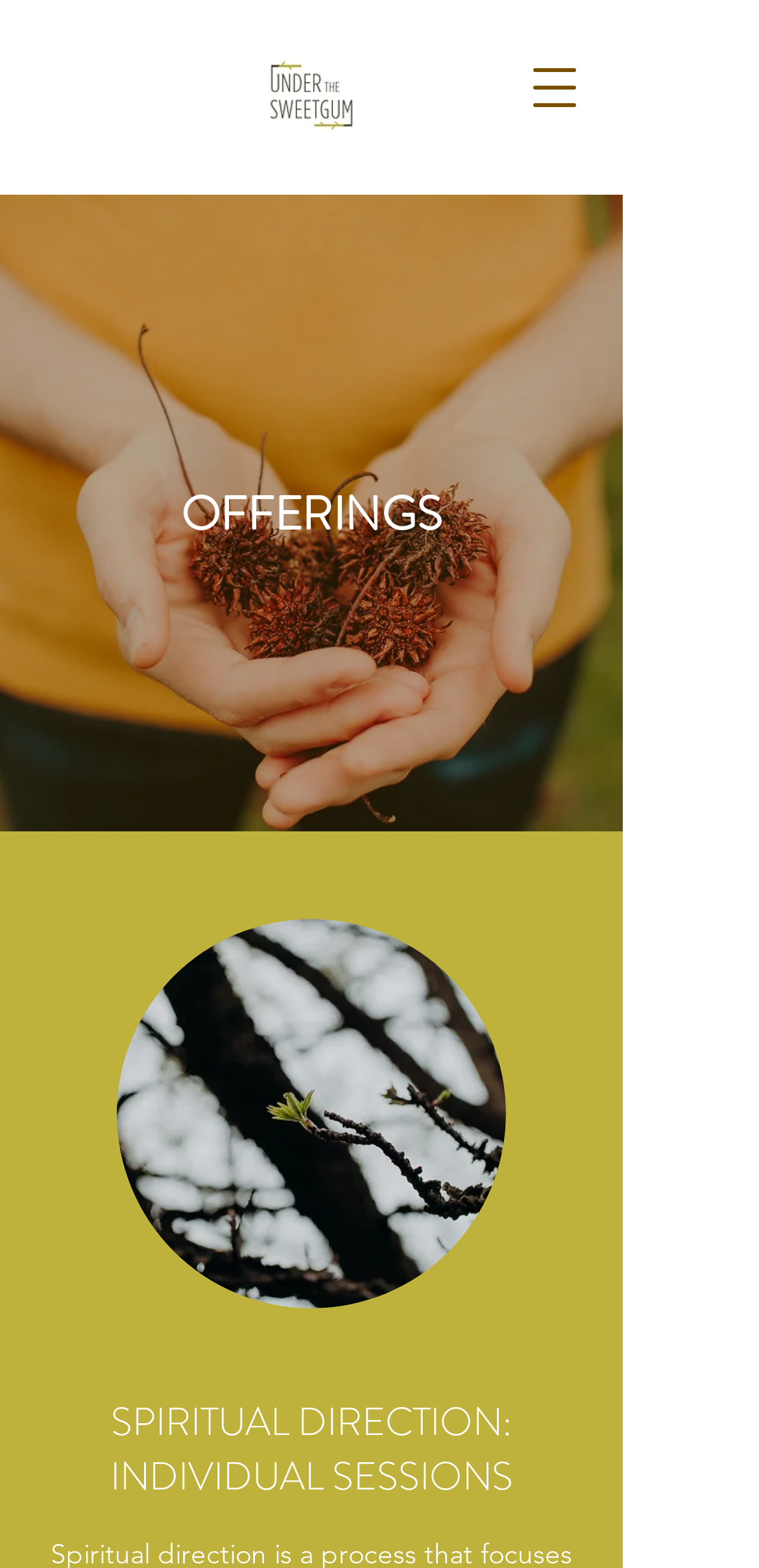Craft a detailed narrative of the webpage's structure and content.

The webpage is titled "Services | Under the Sweetgum" and appears to be a service-oriented page. At the top right corner, there is a button to open a navigation menu. Below the button, there is a logo image of "UTSG_Logo.jpg" positioned centrally. 

To the right of the logo, there is a large image of a person, "John Koon-46.jpg", taking up most of the width of the page. 

Below the logo, there is a heading "OFFERINGS" spanning across the page. 

Further down, there is another image "John Koon-91_edited.jpg" positioned to the left of center. 

Finally, at the bottom of the page, there is a heading "SPIRITUAL DIRECTION: INDIVIDUAL SESSIONS" that takes up most of the width of the page.